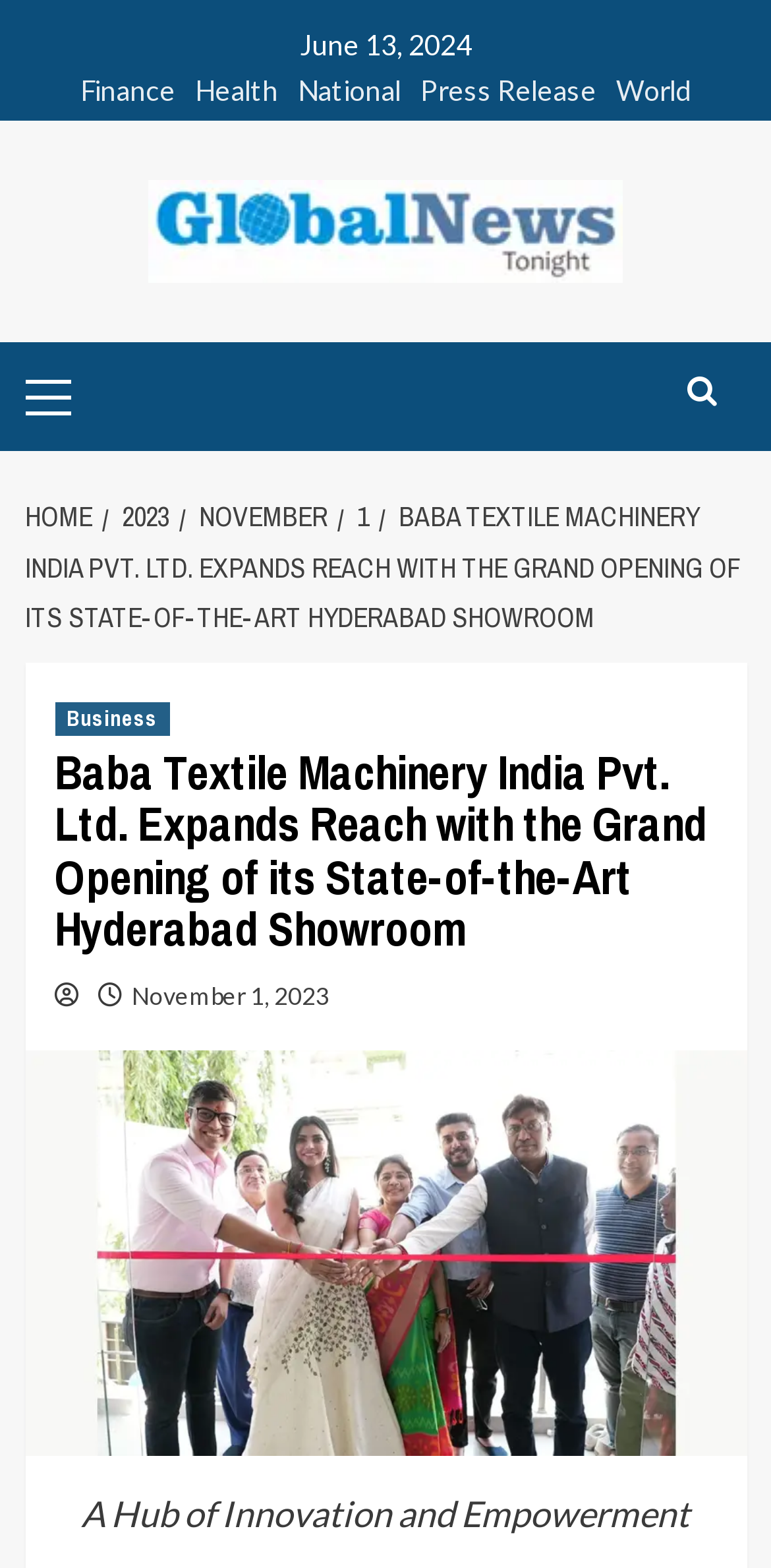Please identify the bounding box coordinates for the region that you need to click to follow this instruction: "Go to Global News Tonight".

[0.192, 0.115, 0.808, 0.18]